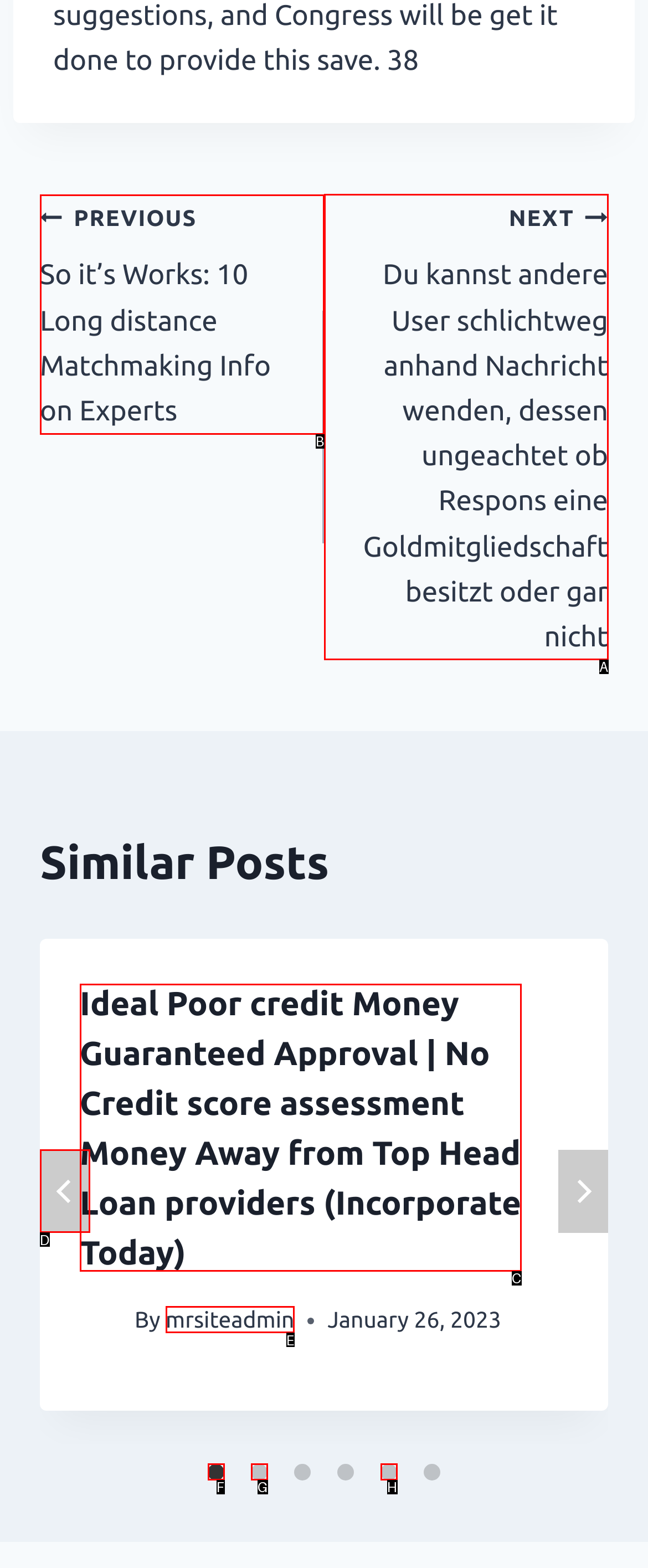Identify which lettered option completes the task: Click on the 'PREVIOUS' link. Provide the letter of the correct choice.

B